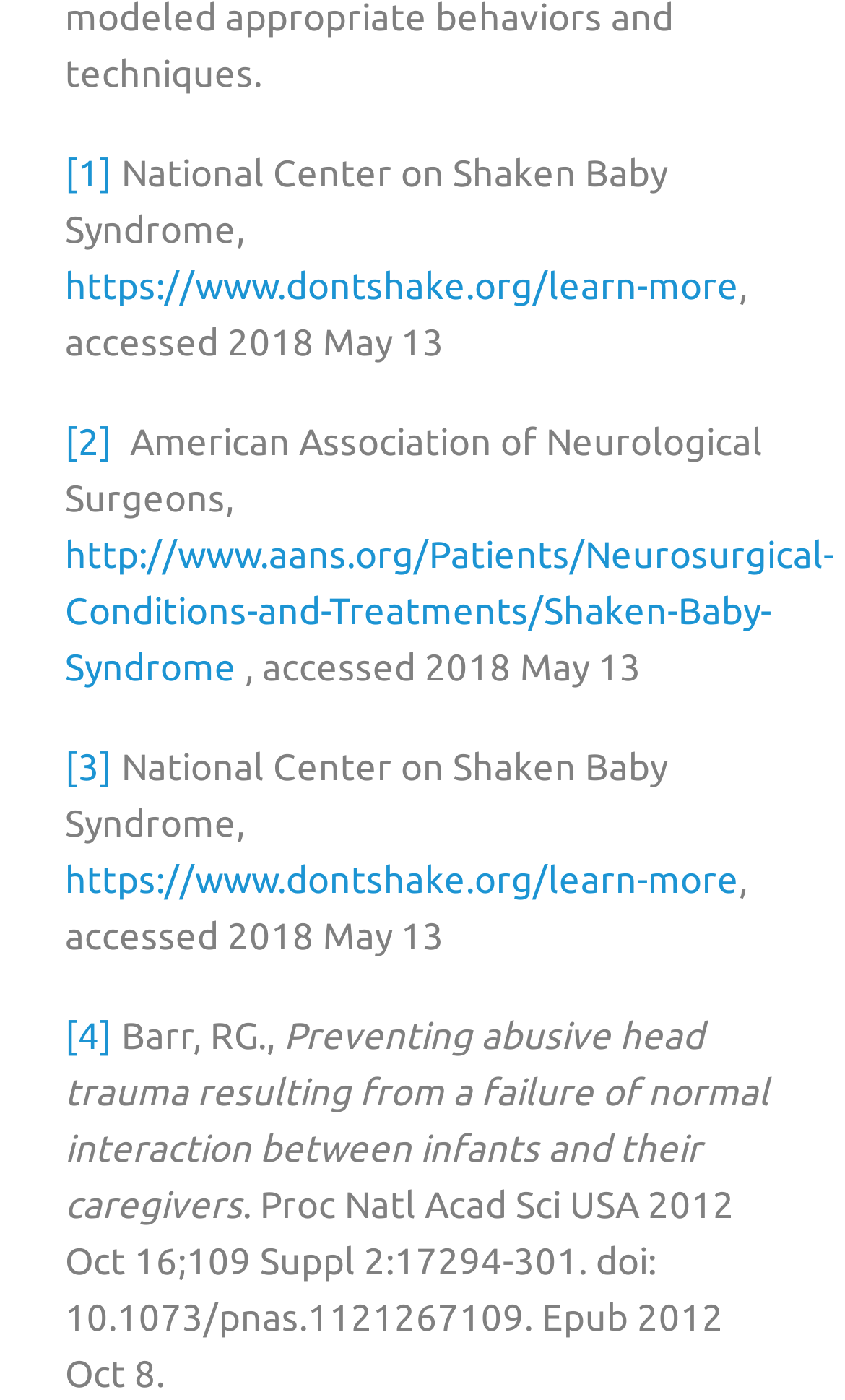Is the webpage about a medical topic?
Please give a detailed and elaborate answer to the question.

Based on the static text elements, I can see that the webpage is discussing a medical topic, with references to medical organizations and scientific studies.